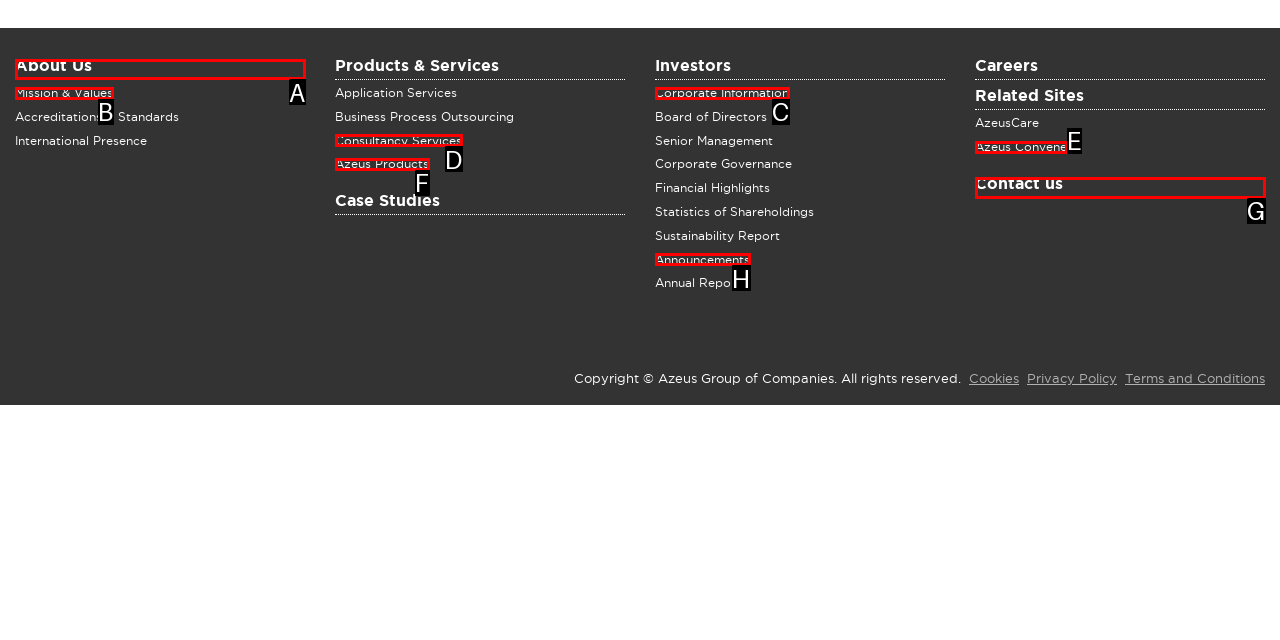Select the letter of the UI element that best matches: About Us
Answer with the letter of the correct option directly.

A